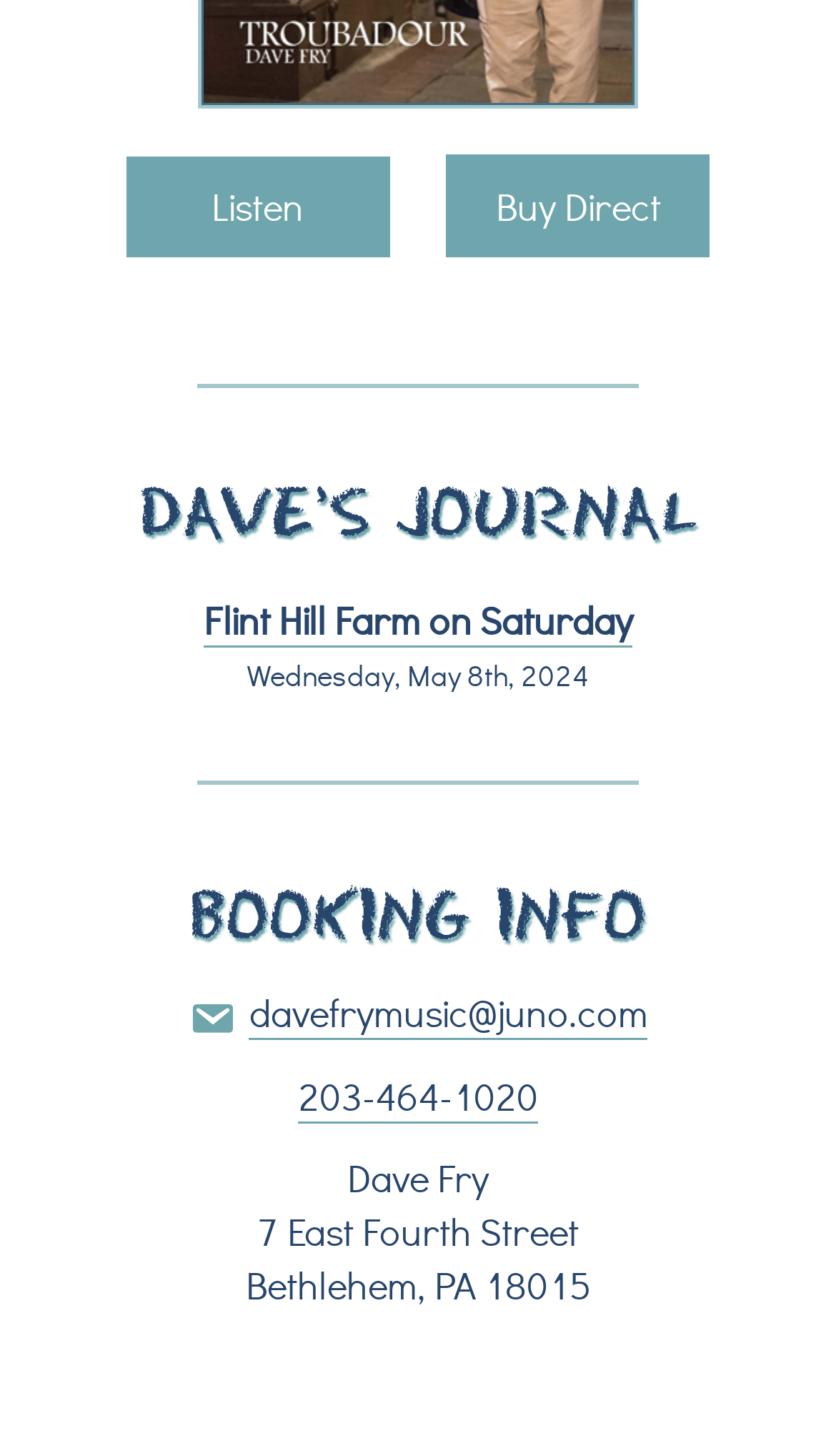Provide the bounding box coordinates for the specified HTML element described in this description: "value="Buy Direct"". The coordinates should be four float numbers ranging from 0 to 1, in the format [left, top, right, bottom].

[0.534, 0.106, 0.85, 0.177]